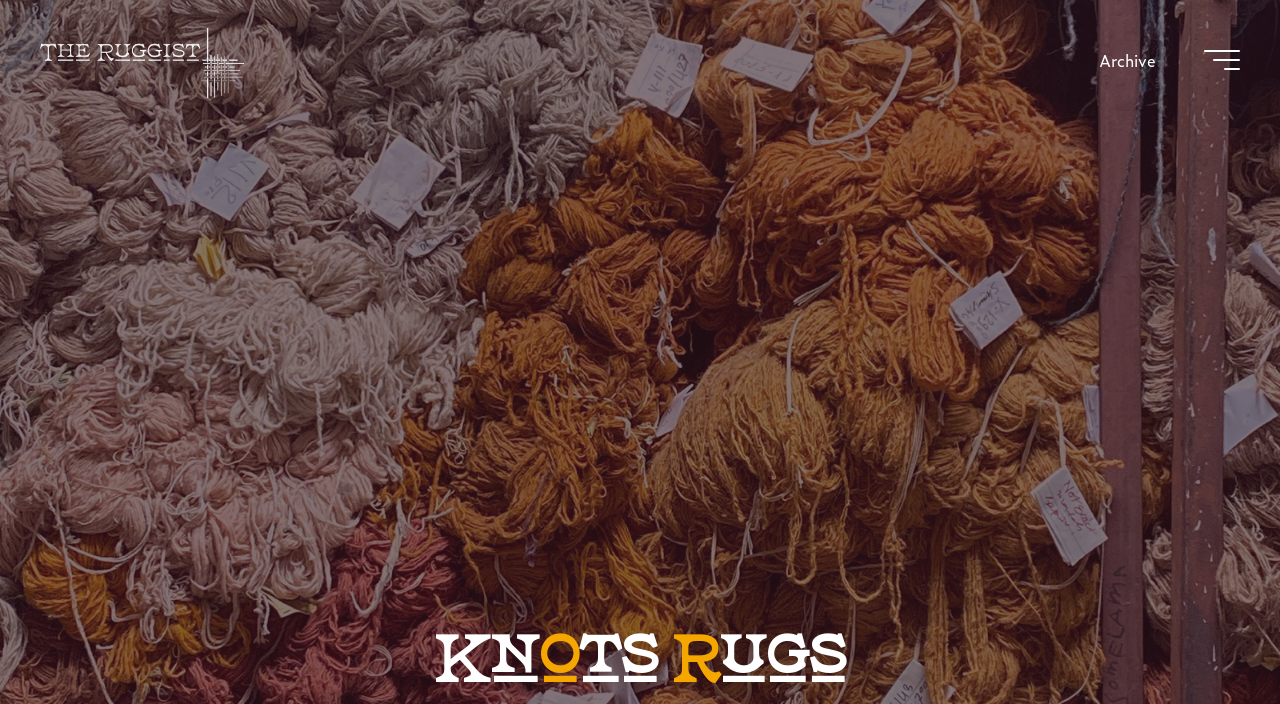What is the first letter of the text 'Knots Rugs'?
Answer the question with a single word or phrase derived from the image.

K